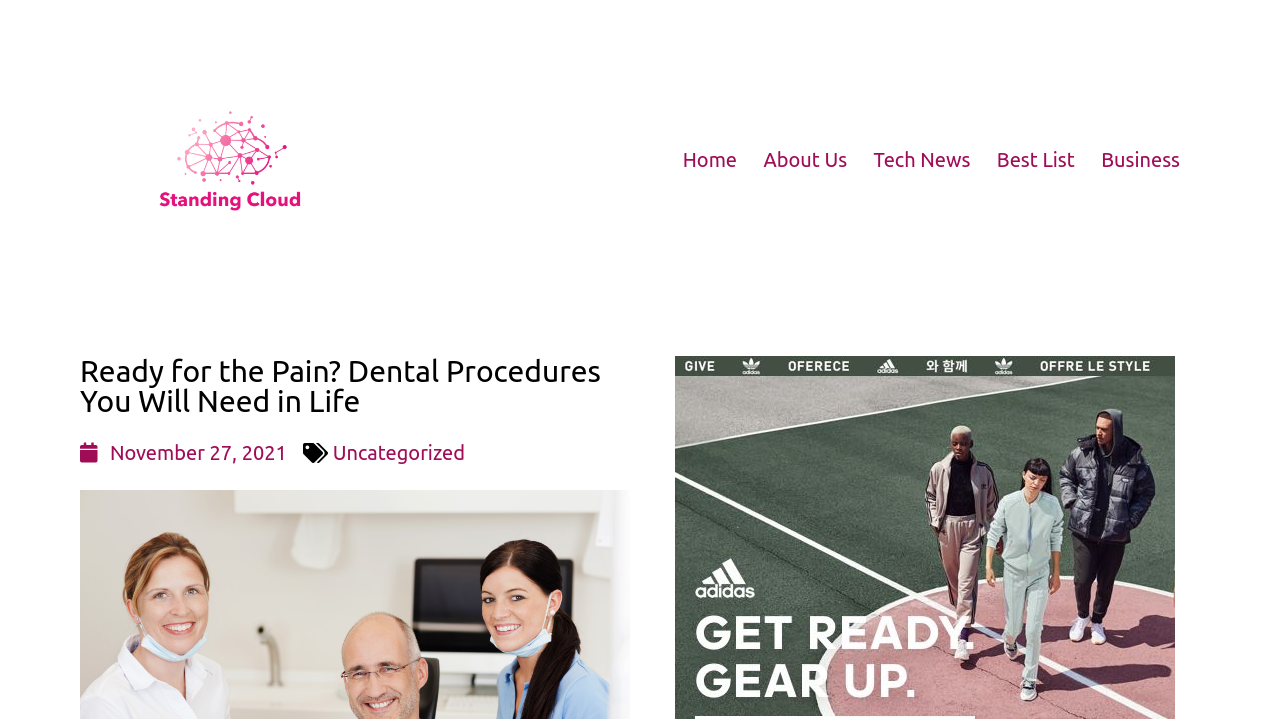Using the information in the image, could you please answer the following question in detail:
What is the theme of the article?

I inferred the theme of the article by reading the heading 'Ready for the Pain? Dental Procedures You Will Need in Life', which suggests that the article is about dental procedures.